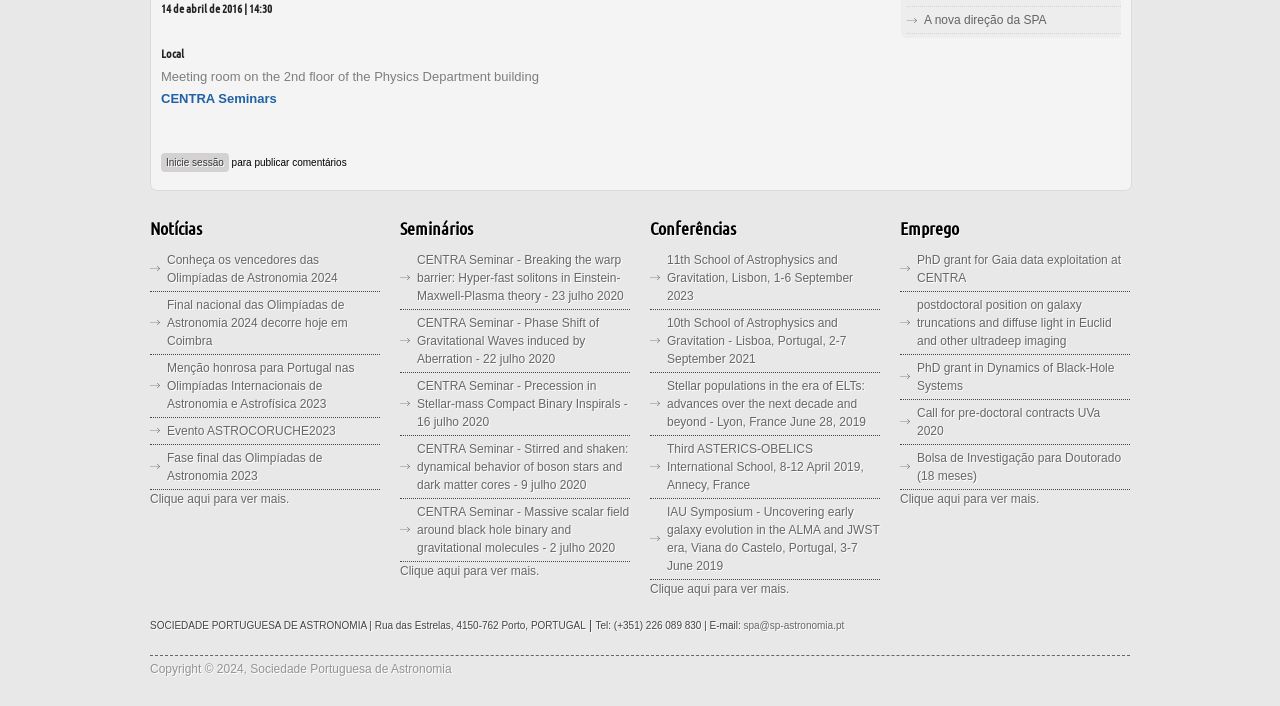Locate the bounding box coordinates of the UI element described by: "spa@sp-astronomia.pt". Provide the coordinates as four float numbers between 0 and 1, formatted as [left, top, right, bottom].

[0.581, 0.879, 0.66, 0.894]